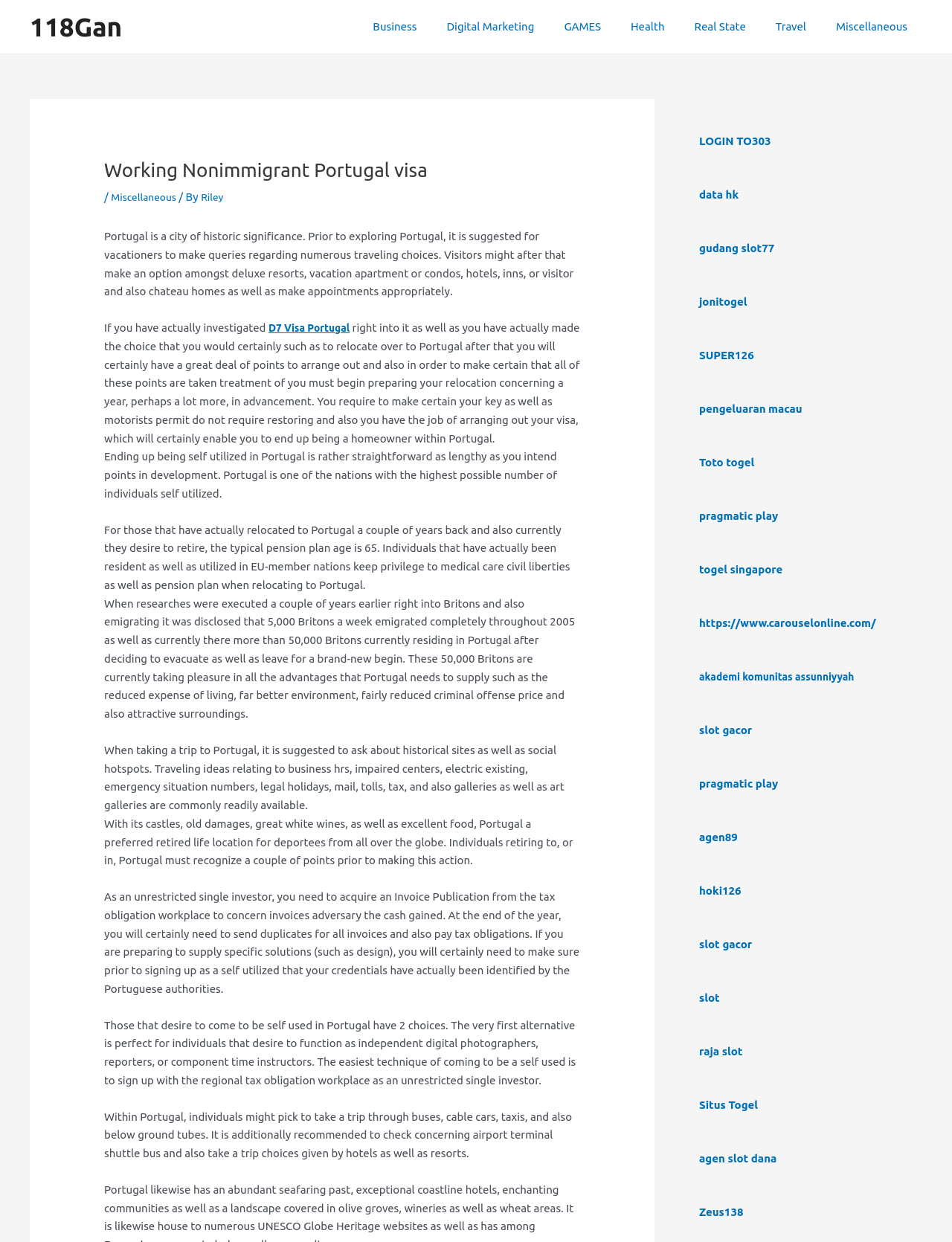Provide the bounding box coordinates for the area that should be clicked to complete the instruction: "Click on the 'Business' link".

[0.431, 0.001, 0.5, 0.043]